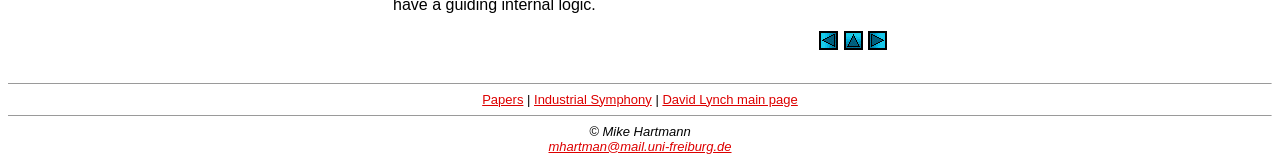Determine the bounding box coordinates of the UI element described below. Use the format (top-left x, top-left y, bottom-right x, bottom-right y) with floating point numbers between 0 and 1: Industrial Symphony

[0.417, 0.566, 0.509, 0.658]